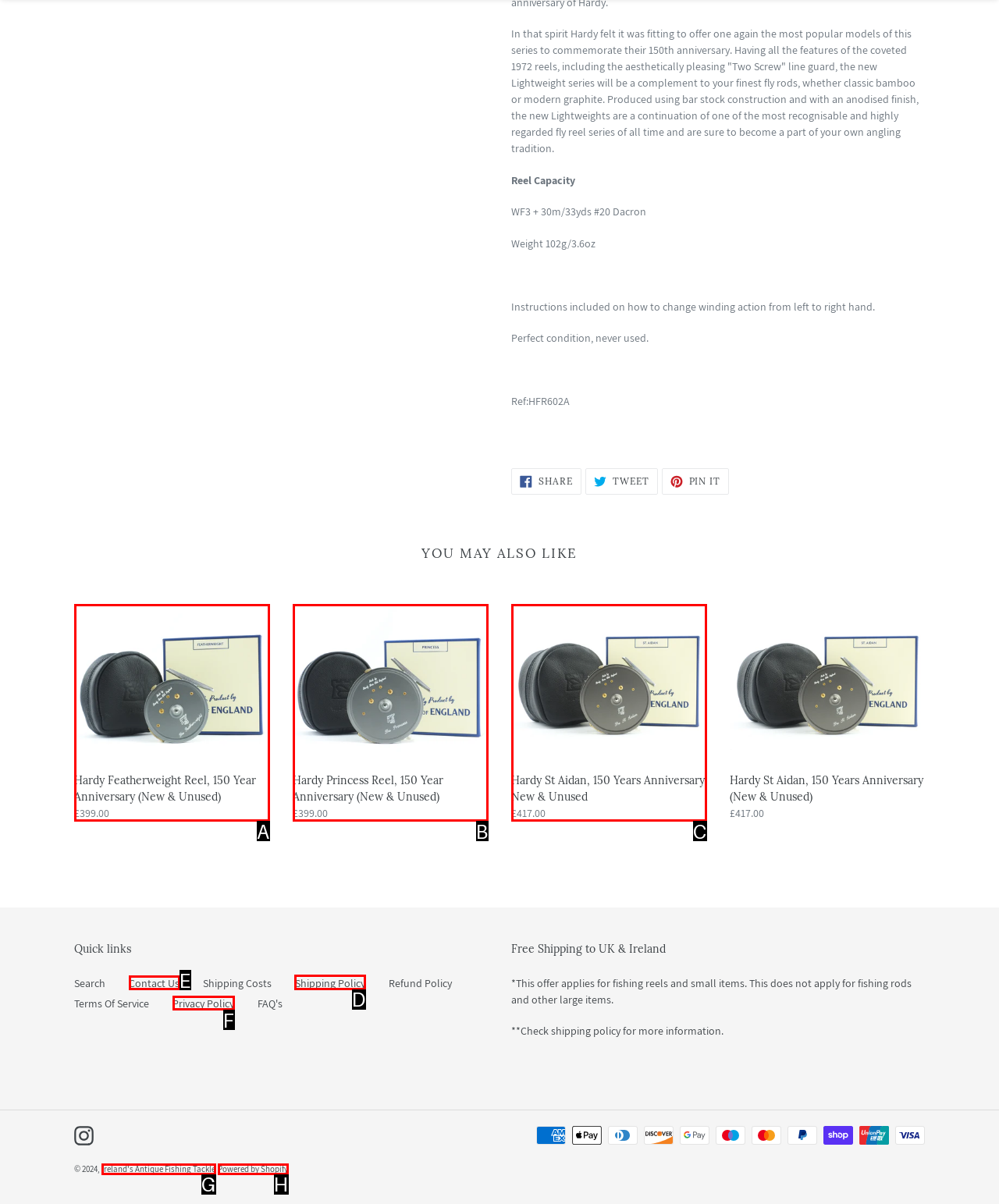Select the correct UI element to click for this task: Check shipping policy.
Answer using the letter from the provided options.

D